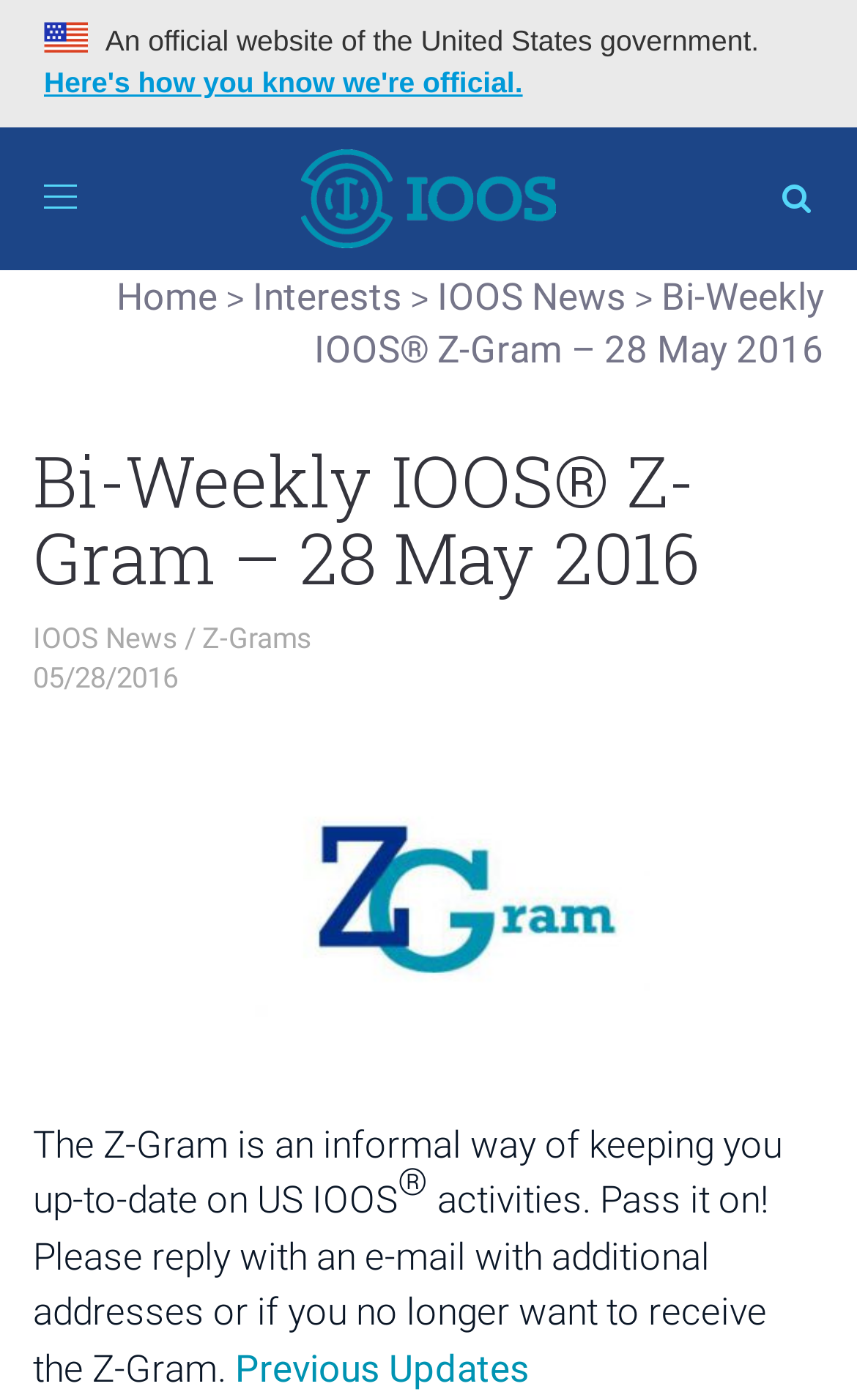Determine the bounding box coordinates of the clickable region to follow the instruction: "View the previous updates".

[0.274, 0.962, 0.618, 0.993]